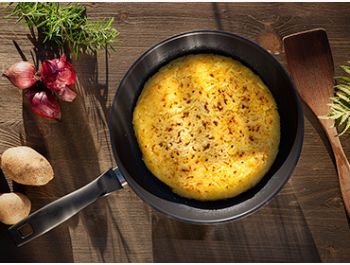Provide a brief response using a word or short phrase to this question:
What type of light is casting a warm glow?

Sunlight